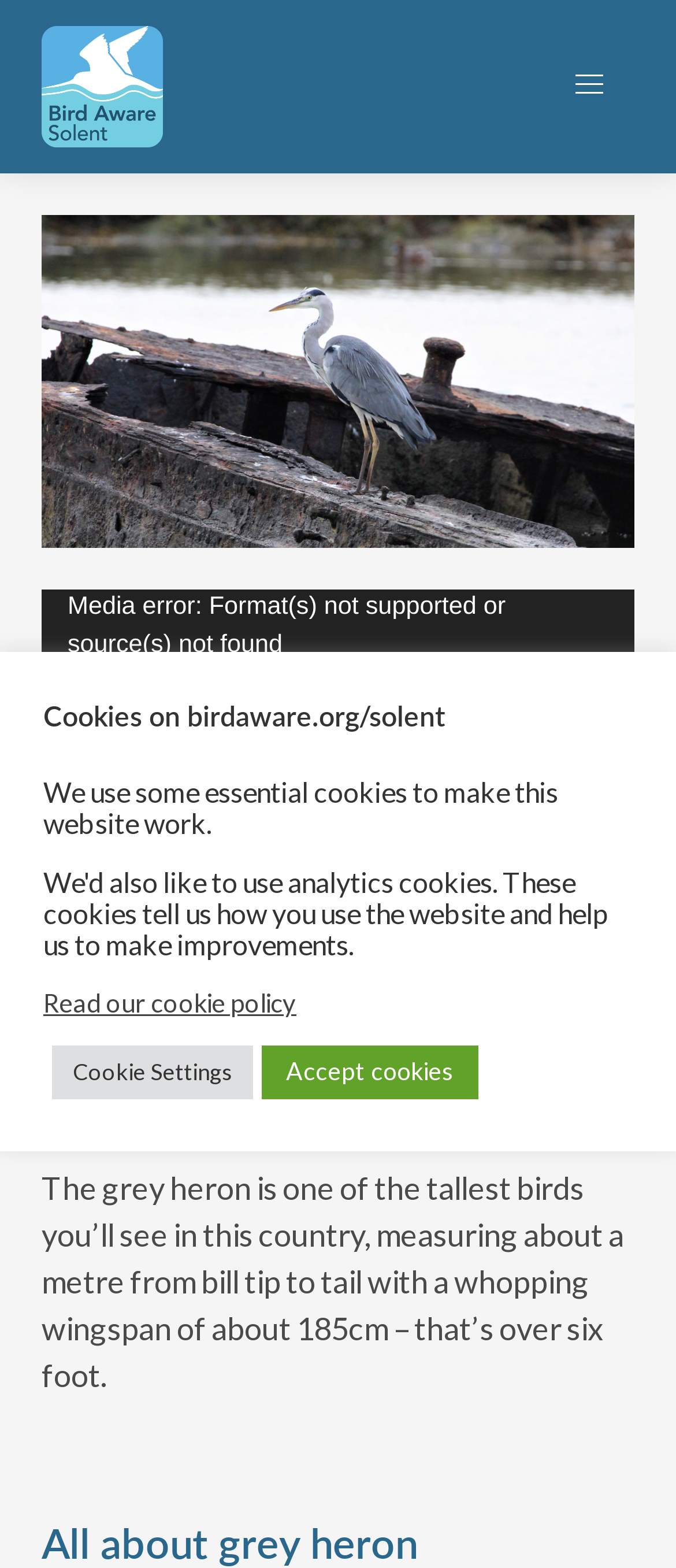Determine the bounding box coordinates for the clickable element to execute this instruction: "Download the audio file". Provide the coordinates as four float numbers between 0 and 1, i.e., [left, top, right, bottom].

[0.062, 0.44, 0.938, 0.516]